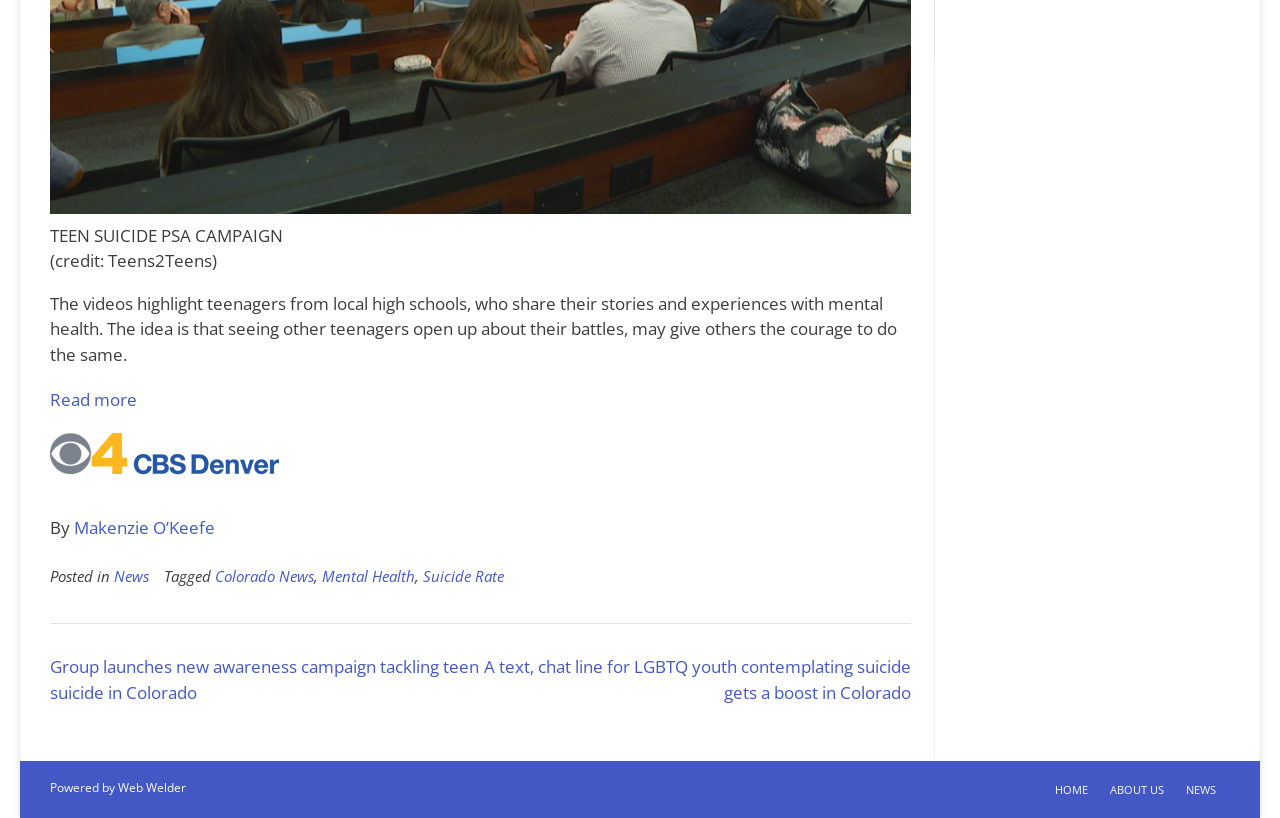Identify the bounding box coordinates of the section to be clicked to complete the task described by the following instruction: "Learn about the news". The coordinates should be four float numbers between 0 and 1, formatted as [left, top, right, bottom].

[0.089, 0.692, 0.116, 0.716]